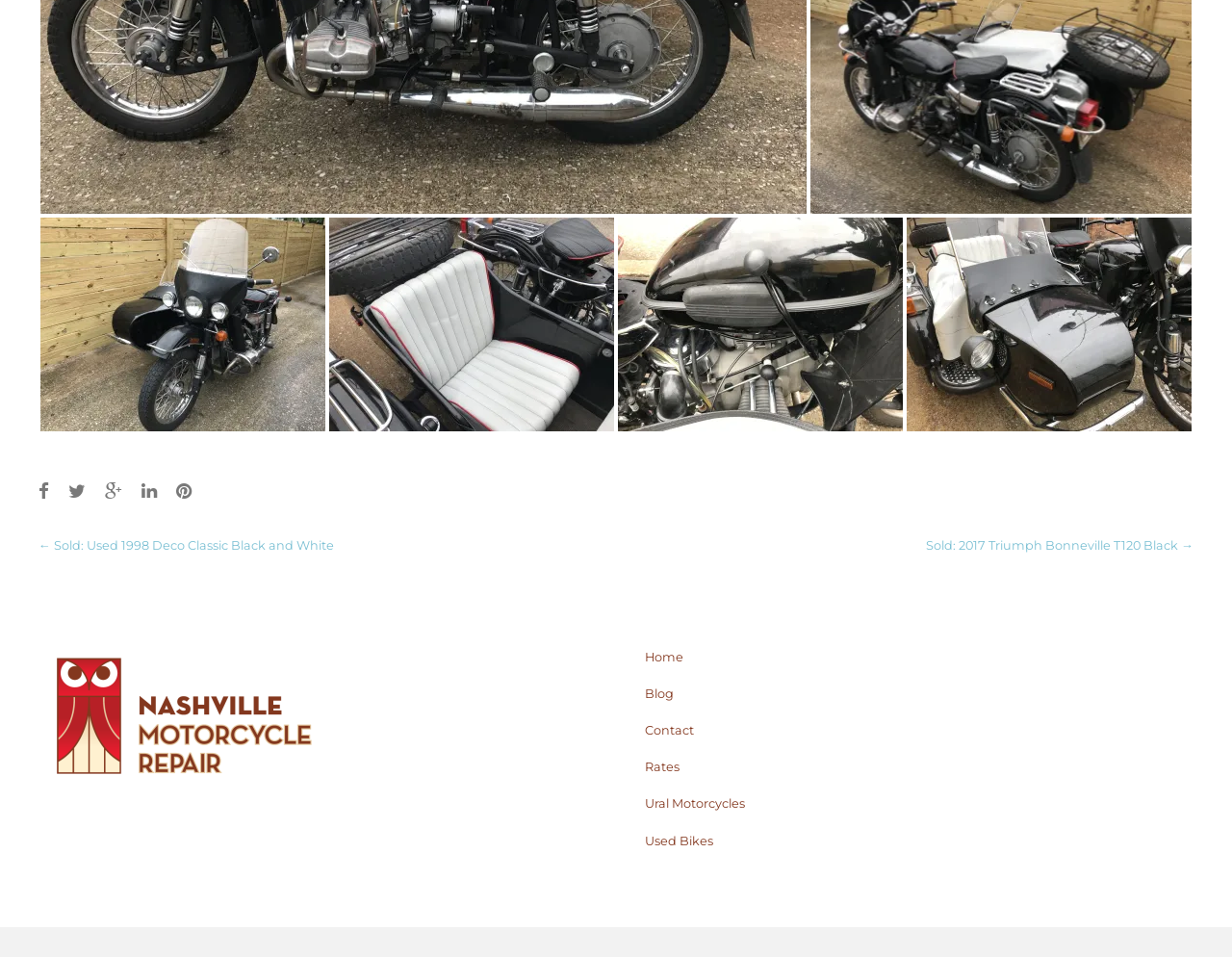Please locate the bounding box coordinates of the element that should be clicked to complete the given instruction: "Check the blog".

[0.523, 0.717, 0.547, 0.732]